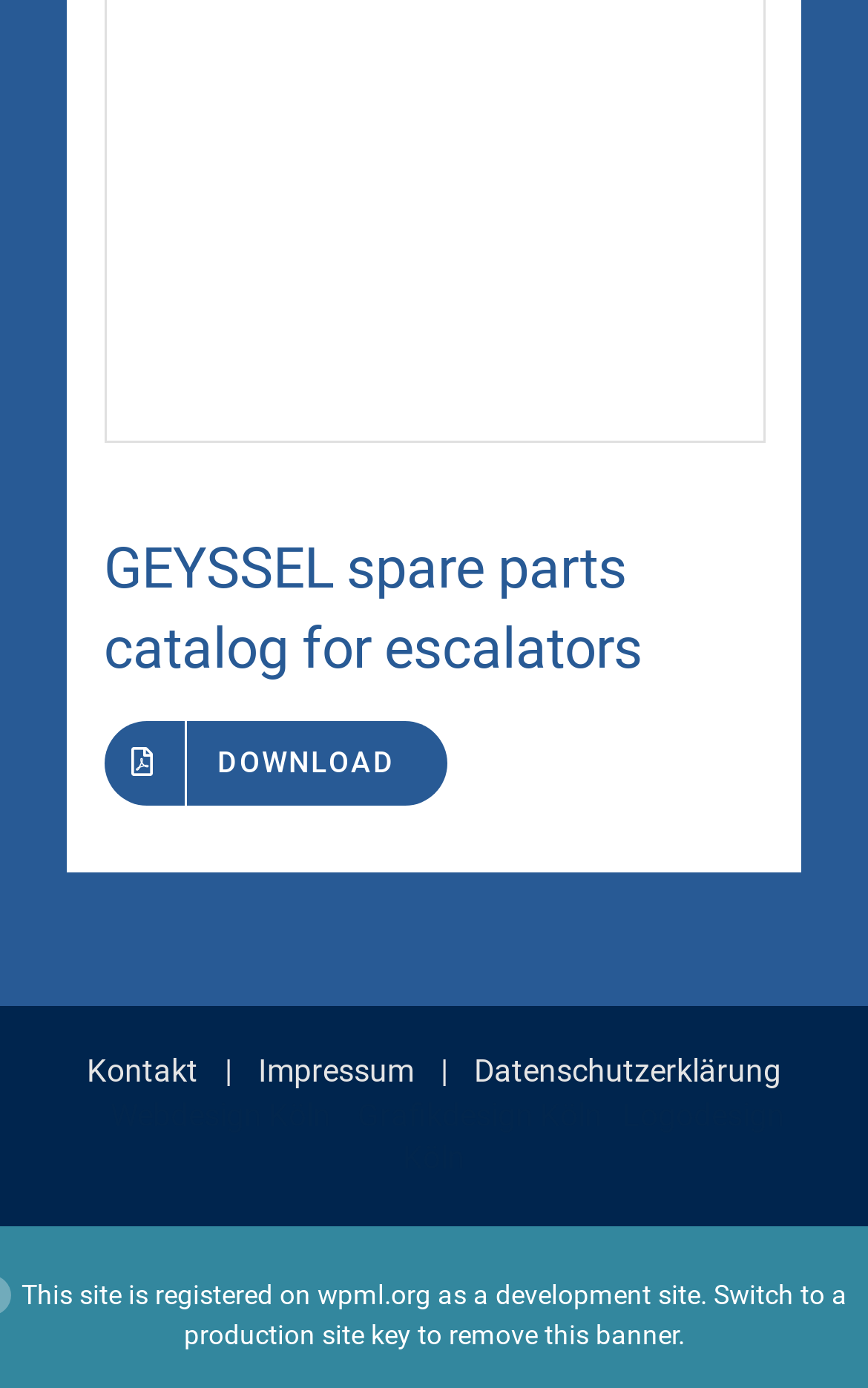Locate the bounding box coordinates of the clickable area needed to fulfill the instruction: "Add the 'Amur Cork Tree (Phellodendron Amurense) 1000 seeds' product to cart".

None